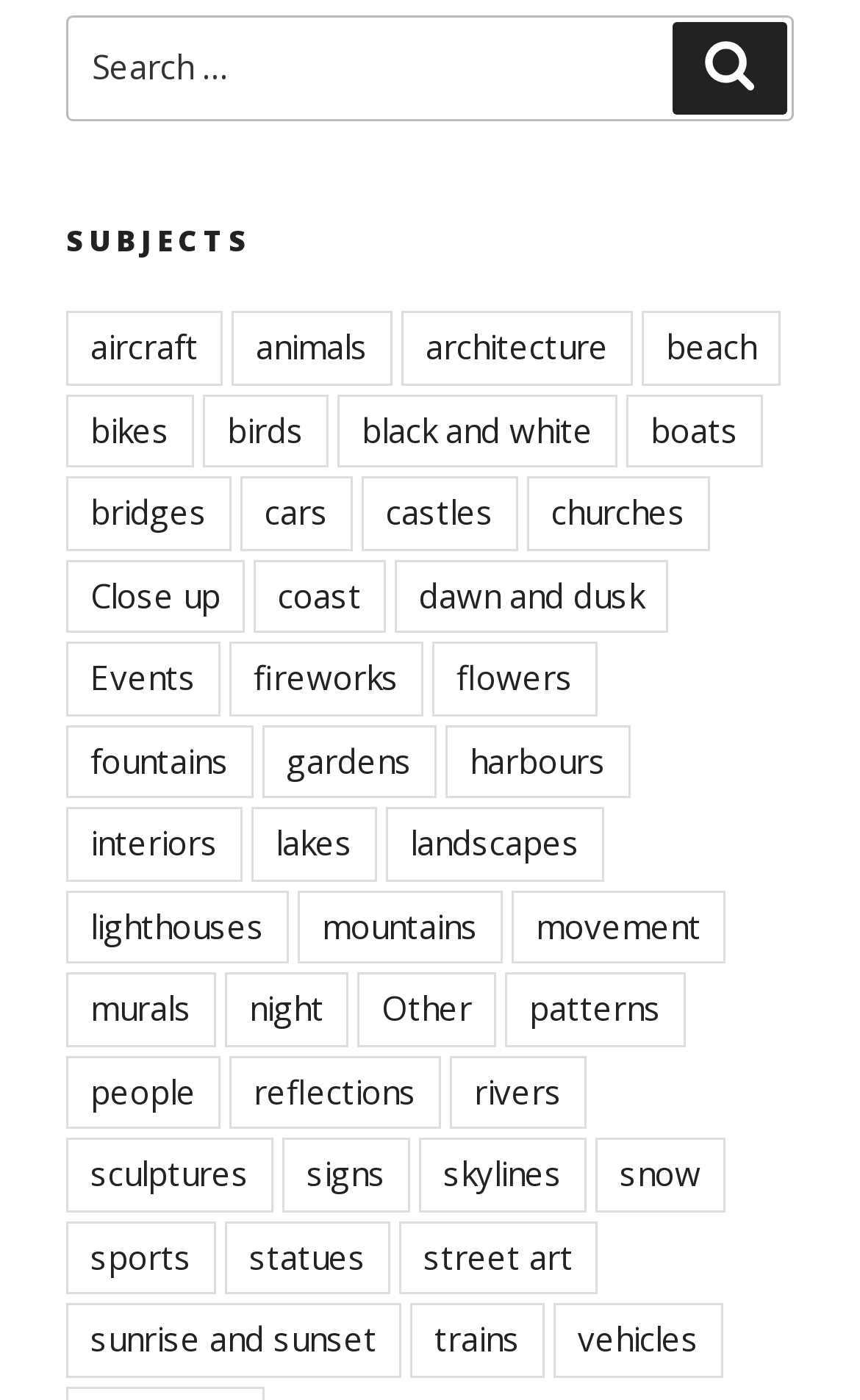Please determine the bounding box coordinates of the section I need to click to accomplish this instruction: "Click on the 'Search' button".

[0.782, 0.016, 0.915, 0.082]